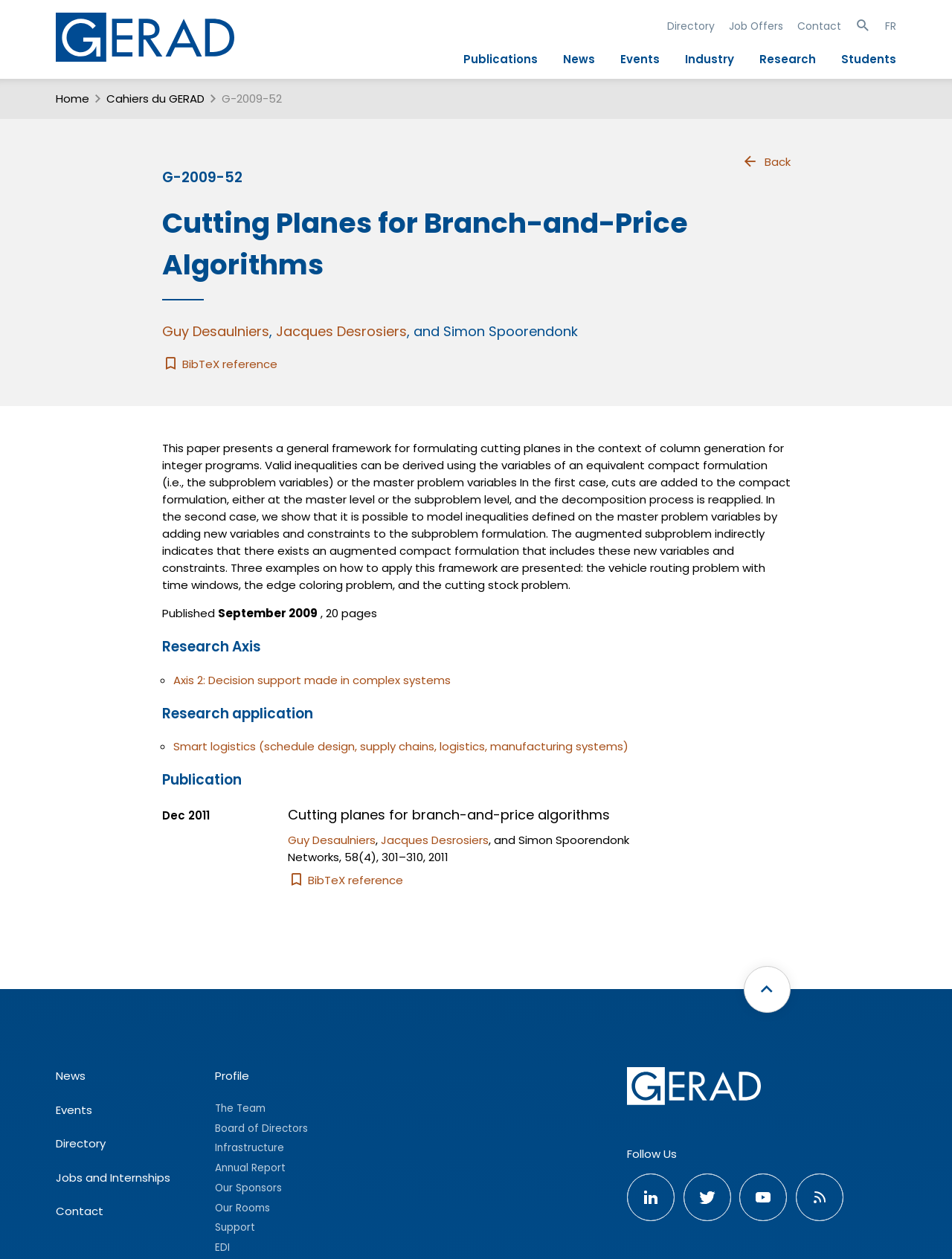Identify the bounding box coordinates of the section that should be clicked to achieve the task described: "View the 'Cahiers du GERAD' page".

[0.112, 0.071, 0.215, 0.086]